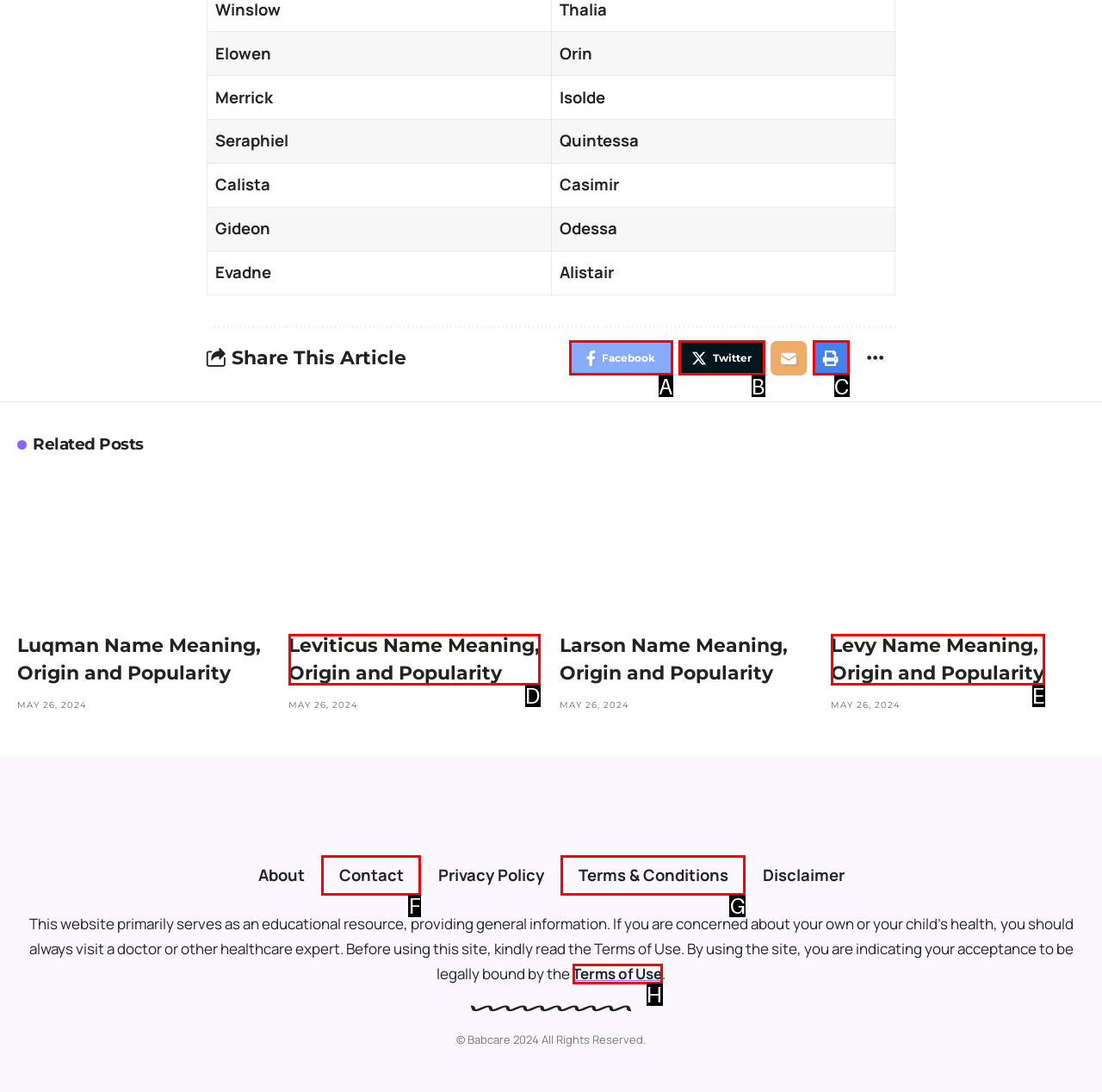From the given options, choose the one to complete the task: Post a comment
Indicate the letter of the correct option.

None